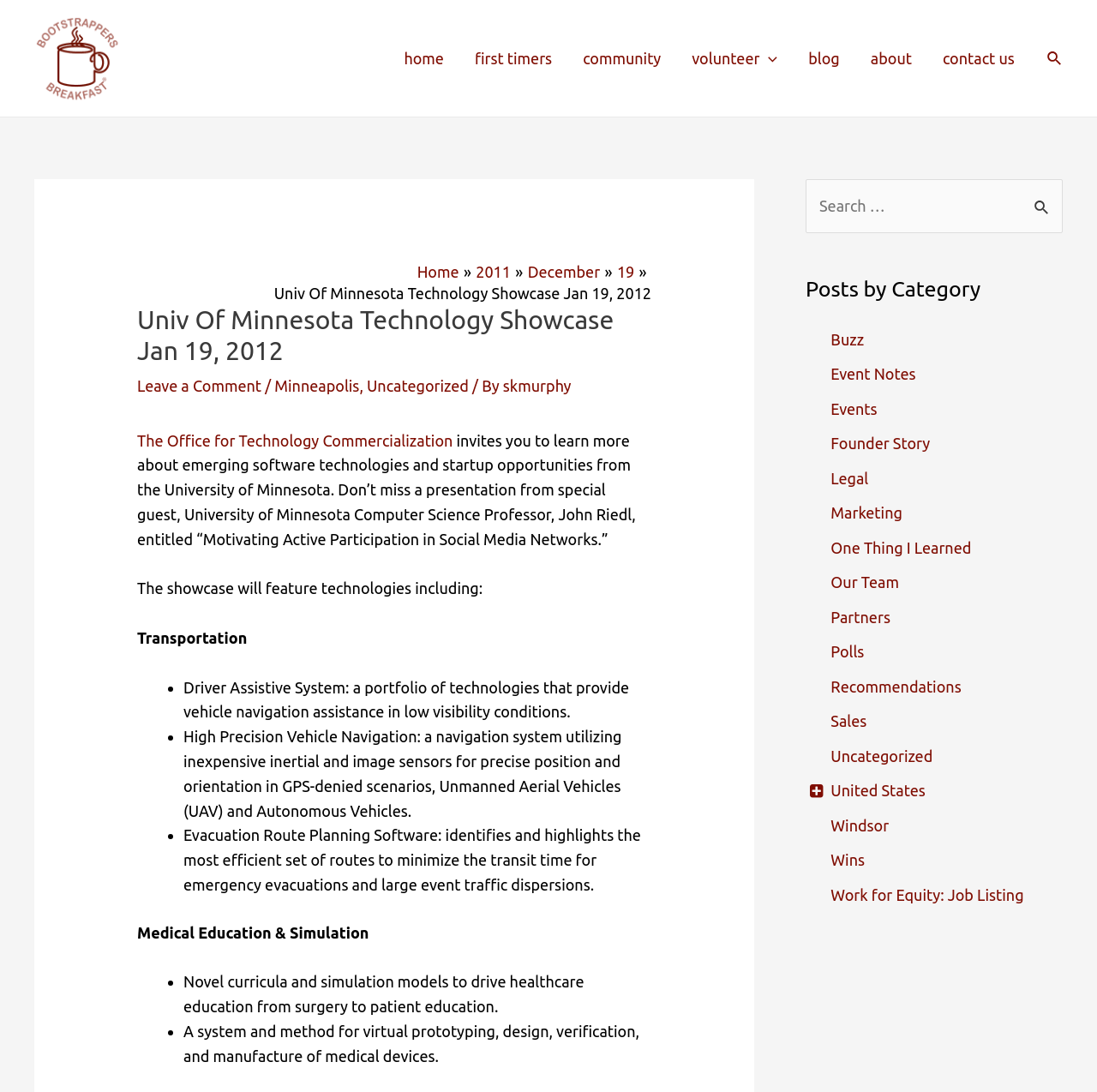From the webpage screenshot, identify the region described by alt="Bootstrappers Breakfast logo". Provide the bounding box coordinates as (top-left x, top-left y, bottom-right x, bottom-right y), with each value being a floating point number between 0 and 1.

[0.031, 0.044, 0.109, 0.059]